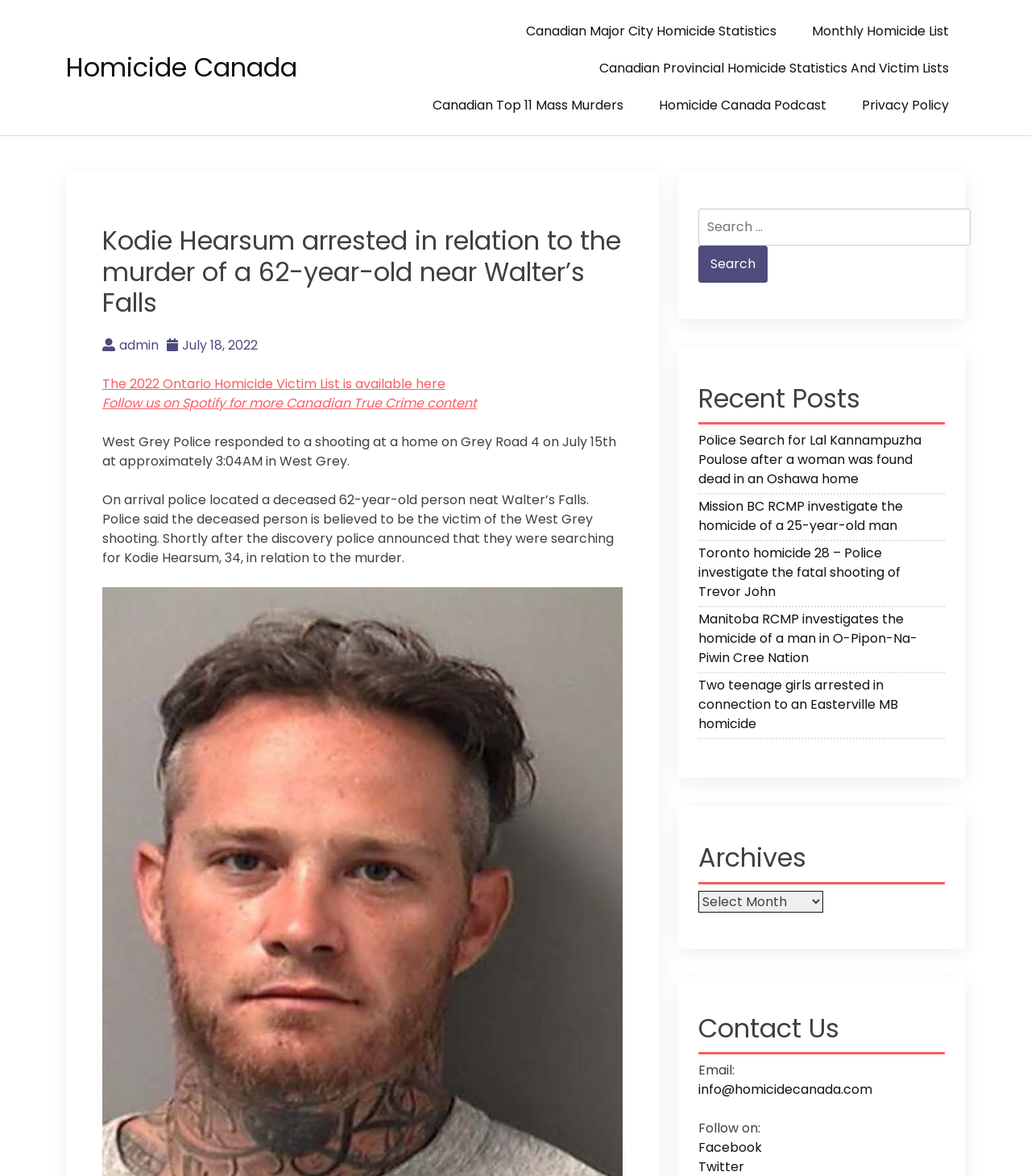Answer in one word or a short phrase: 
What type of content is available on the website?

Canadian True Crime content